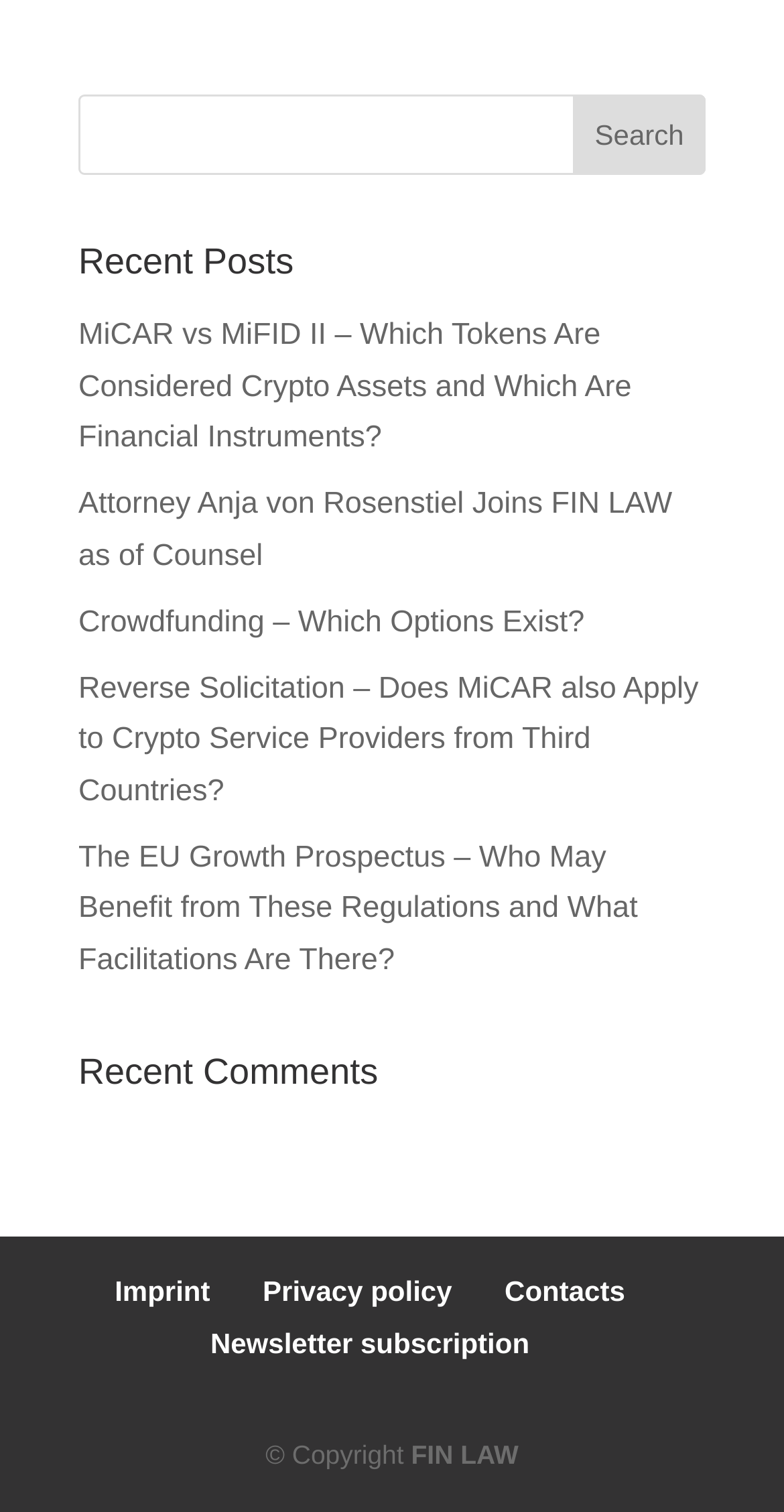Please give a short response to the question using one word or a phrase:
What is the title of the first recent post?

MiCAR vs MiFID II